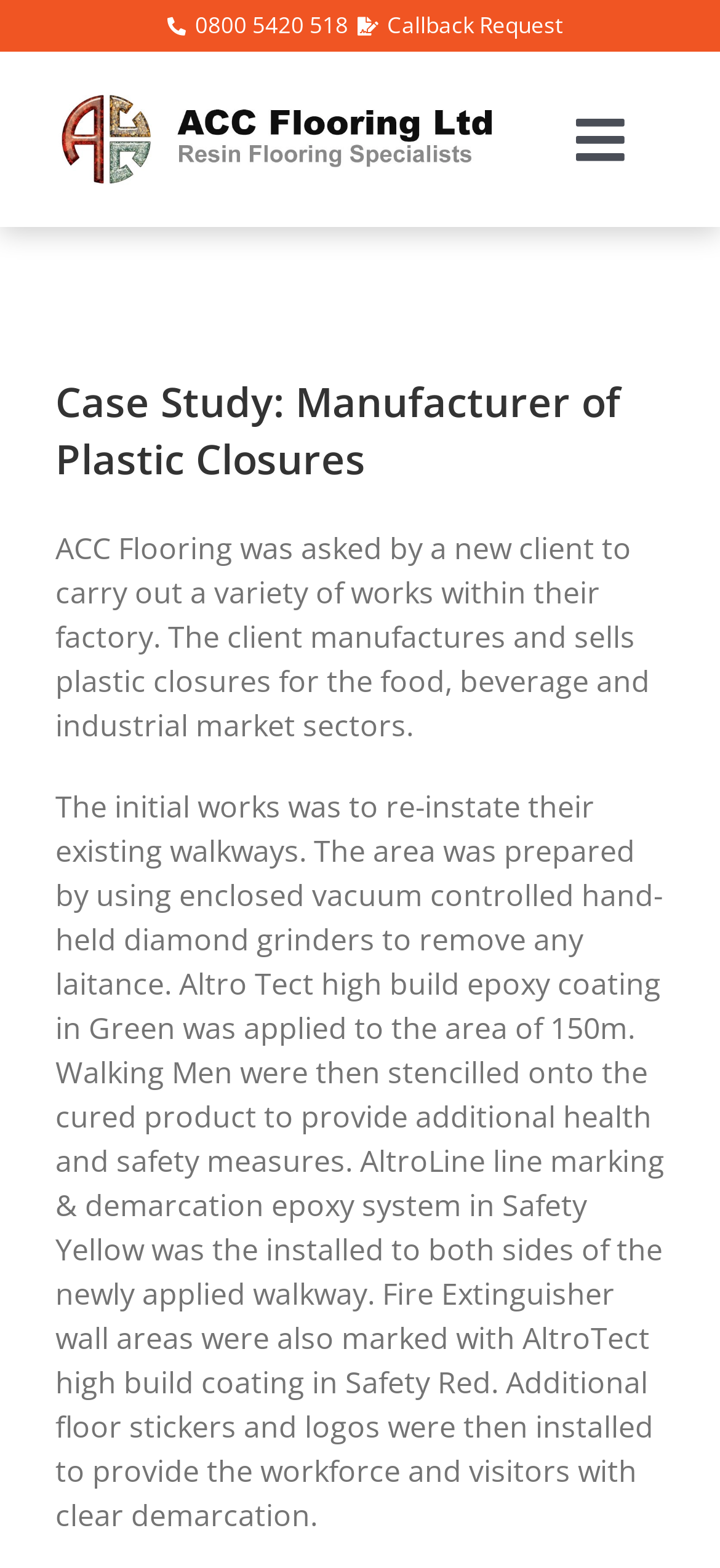Find the main header of the webpage and produce its text content.

Case Study: Manufacturer of Plastic Closures